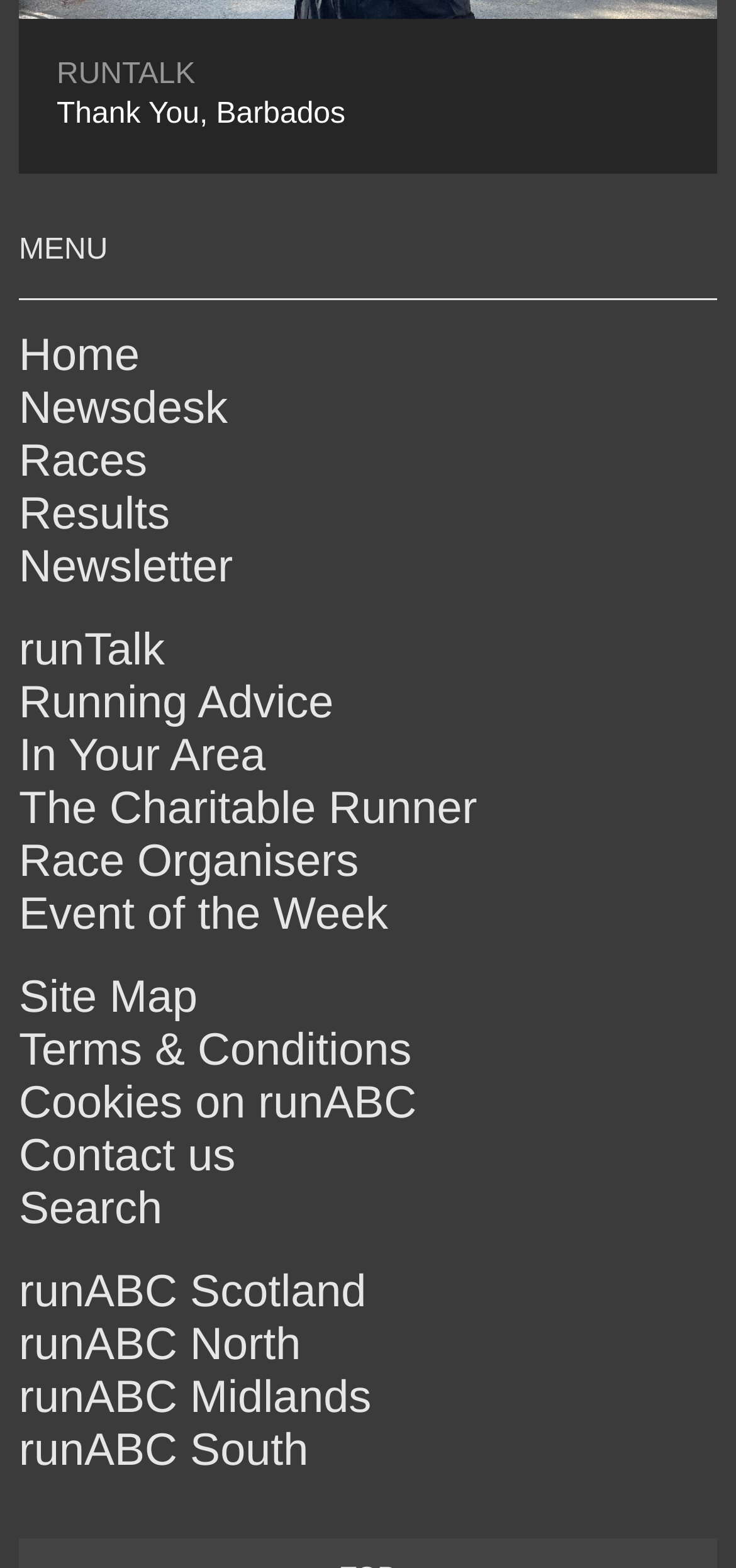What are the different sections available on the website?
Give a detailed and exhaustive answer to the question.

The different sections available on the website are 'Home', 'Newsdesk', 'Races', 'Results', 'Newsletter', and many more, which are listed as links on the top of the webpage.